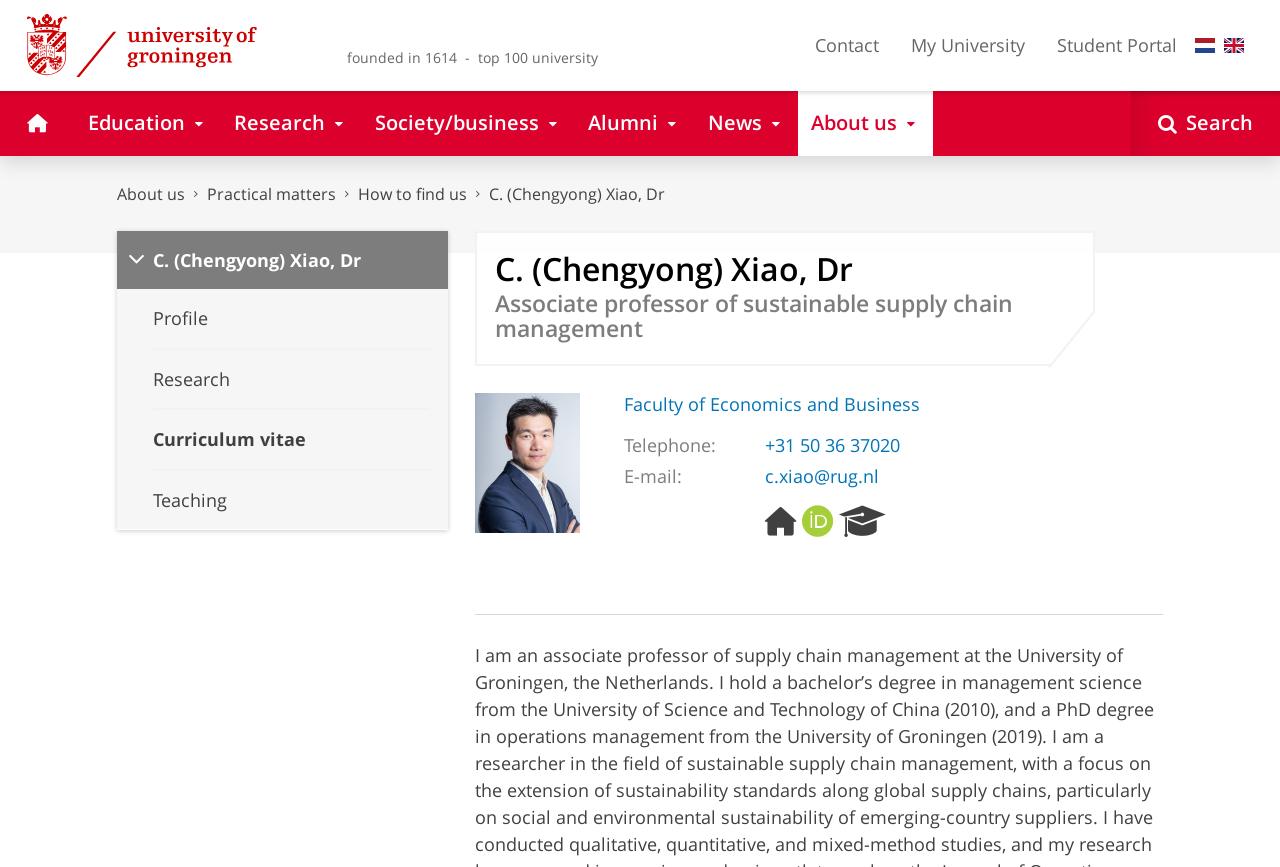What is the name of the associate professor?
Examine the screenshot and reply with a single word or phrase.

C. (Chengyong) Xiao, Dr